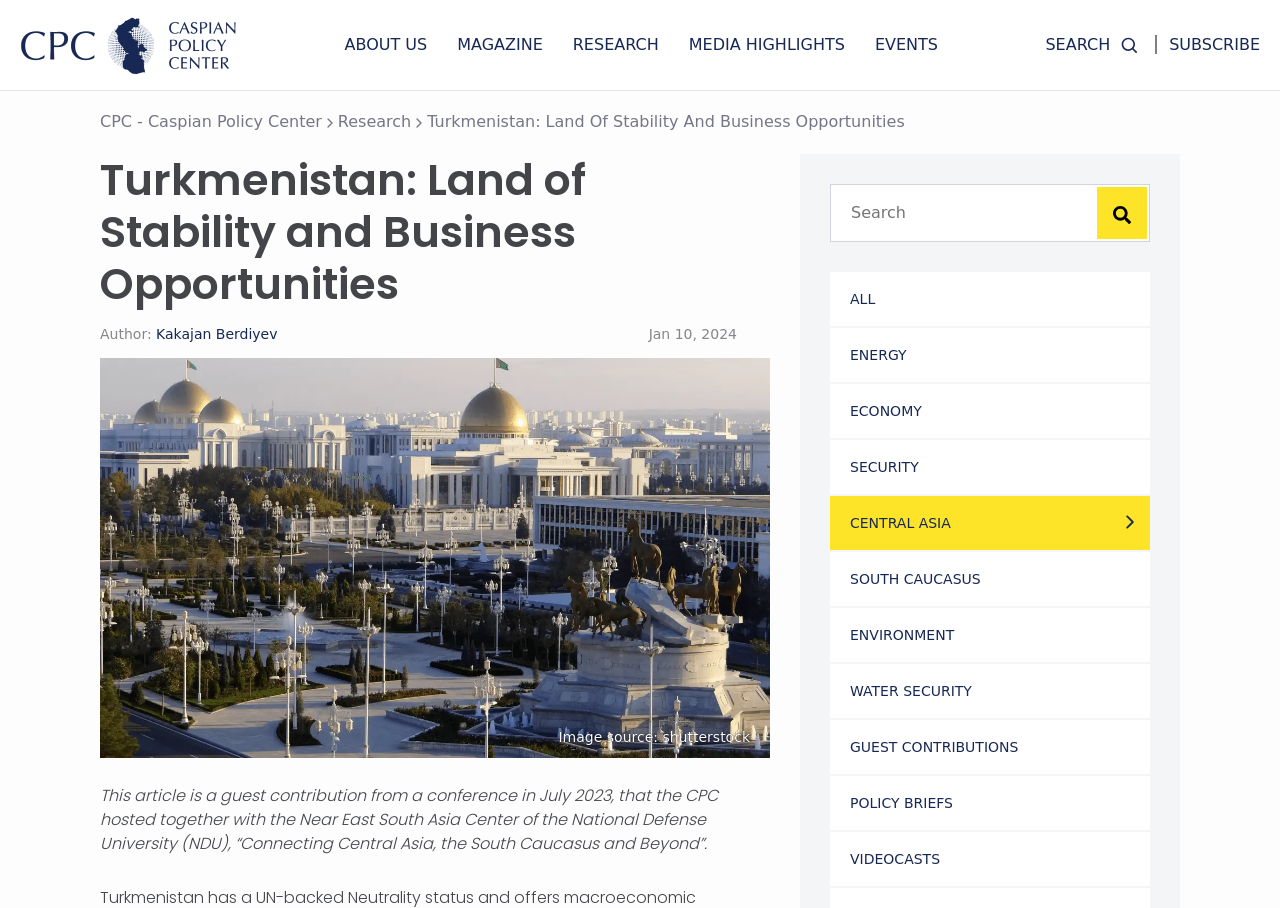How many categories are available for filtering articles?
Based on the image, respond with a single word or phrase.

10